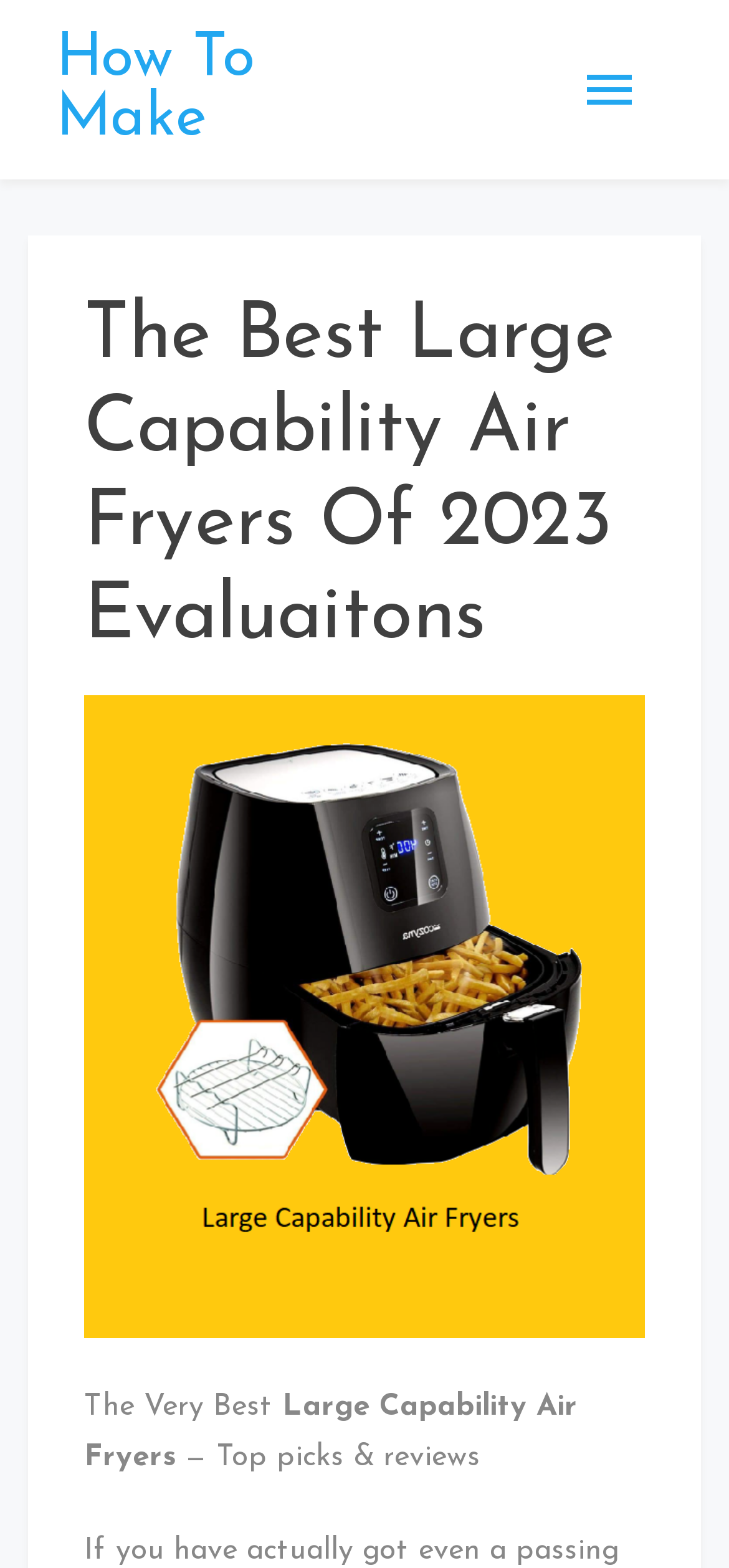Generate the text content of the main headline of the webpage.

How To Make